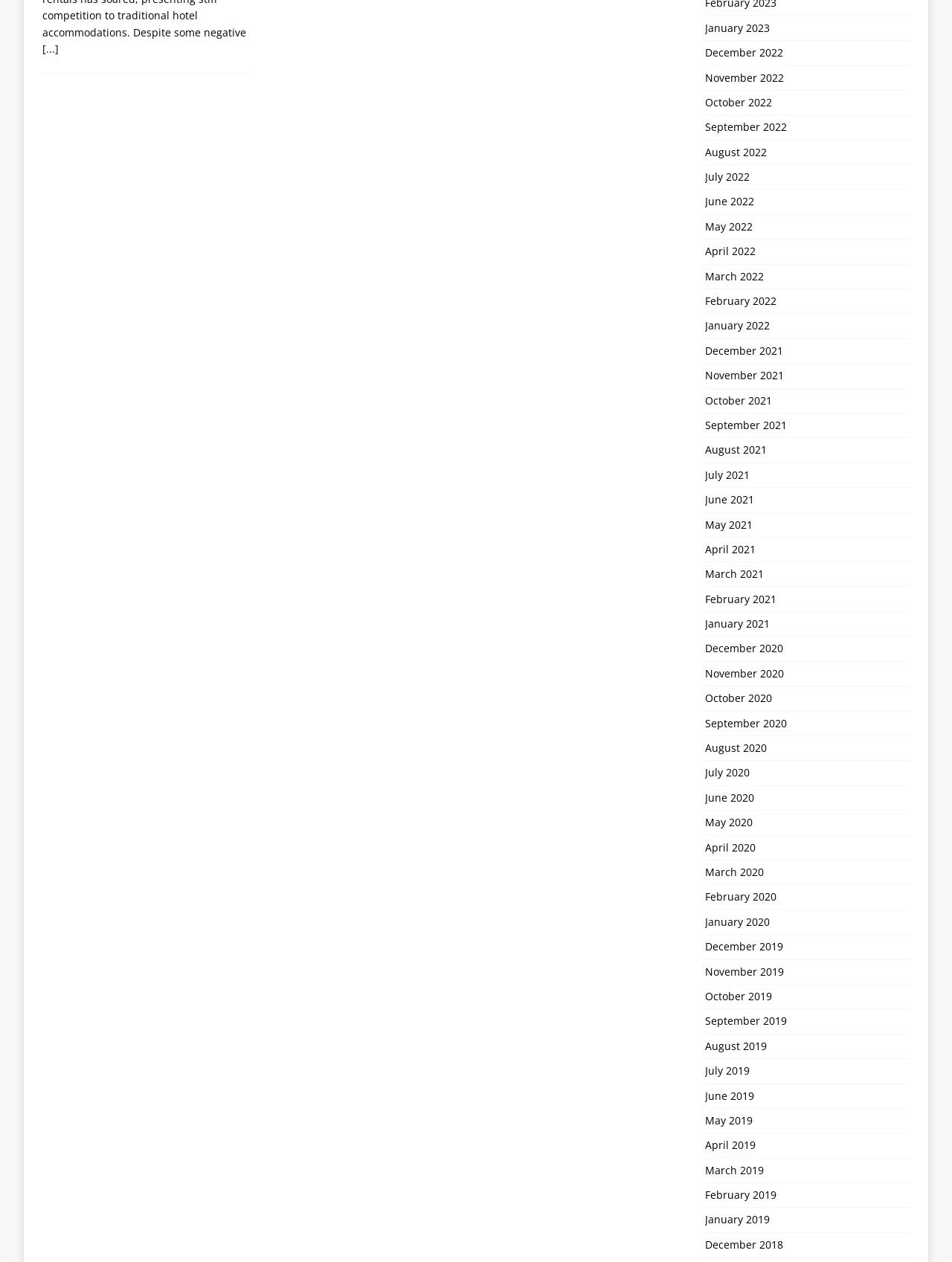What is the most recent month listed? Refer to the image and provide a one-word or short phrase answer.

January 2023